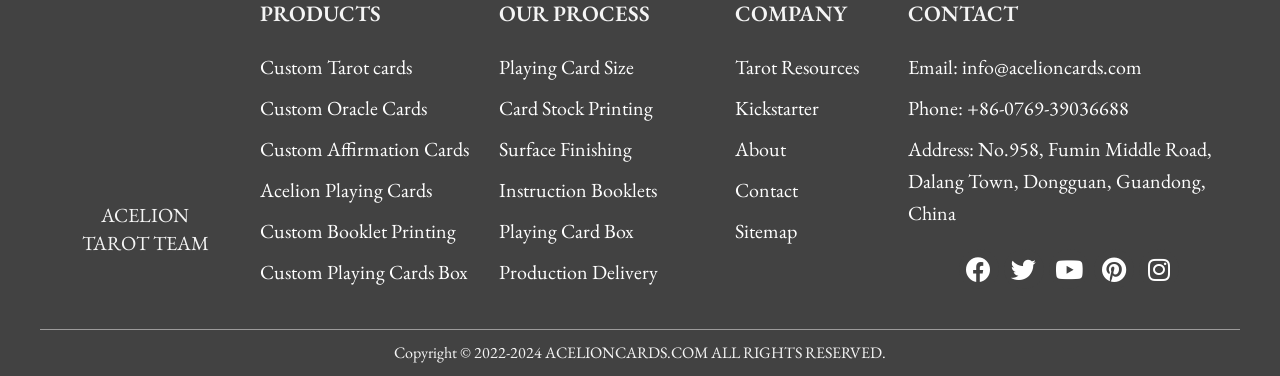Determine the bounding box coordinates for the region that must be clicked to execute the following instruction: "Click on the Acelion logo".

[0.054, 0.087, 0.173, 0.491]